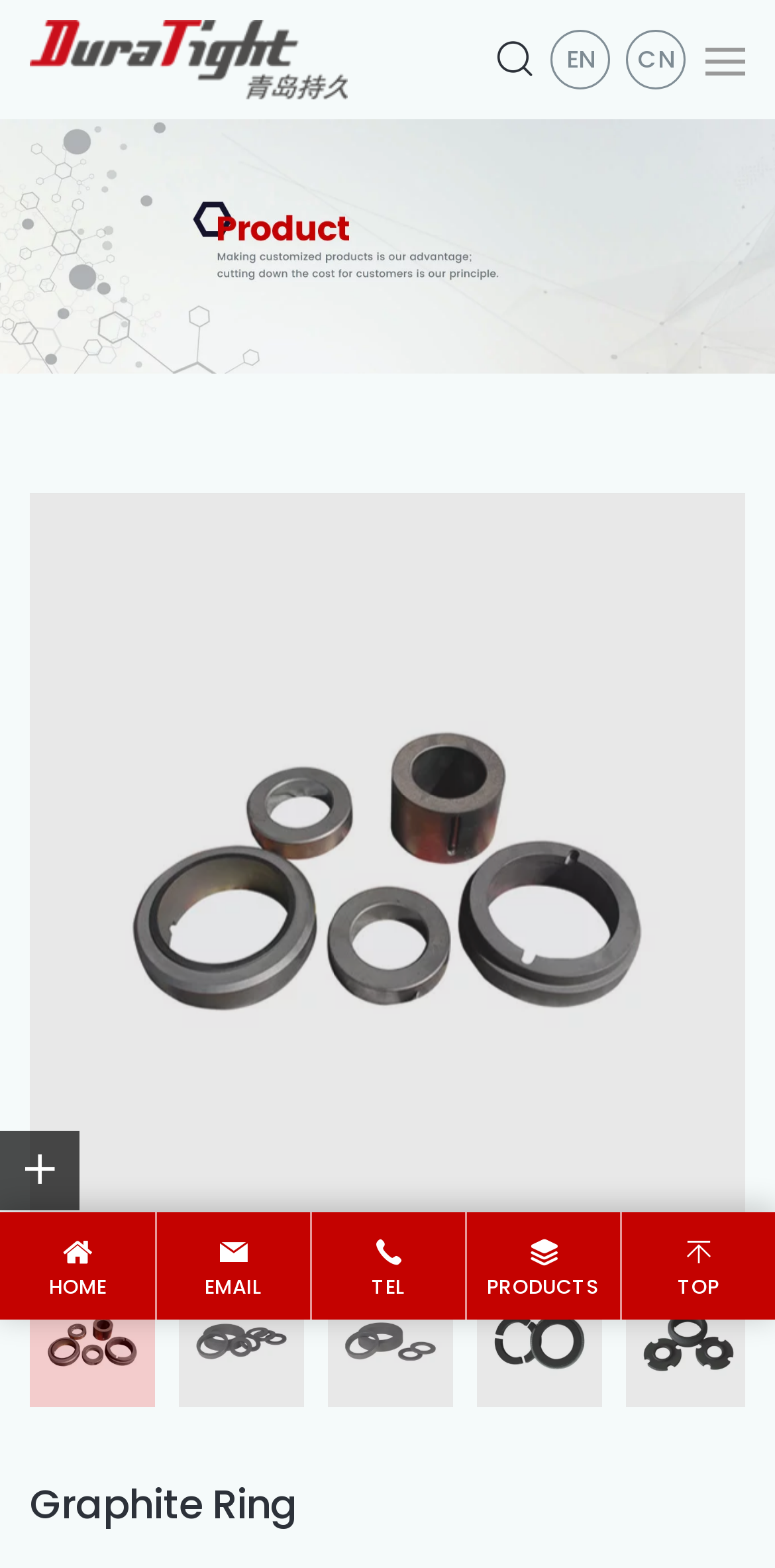Select the bounding box coordinates of the element I need to click to carry out the following instruction: "Click the top button".

[0.91, 0.013, 0.962, 0.063]